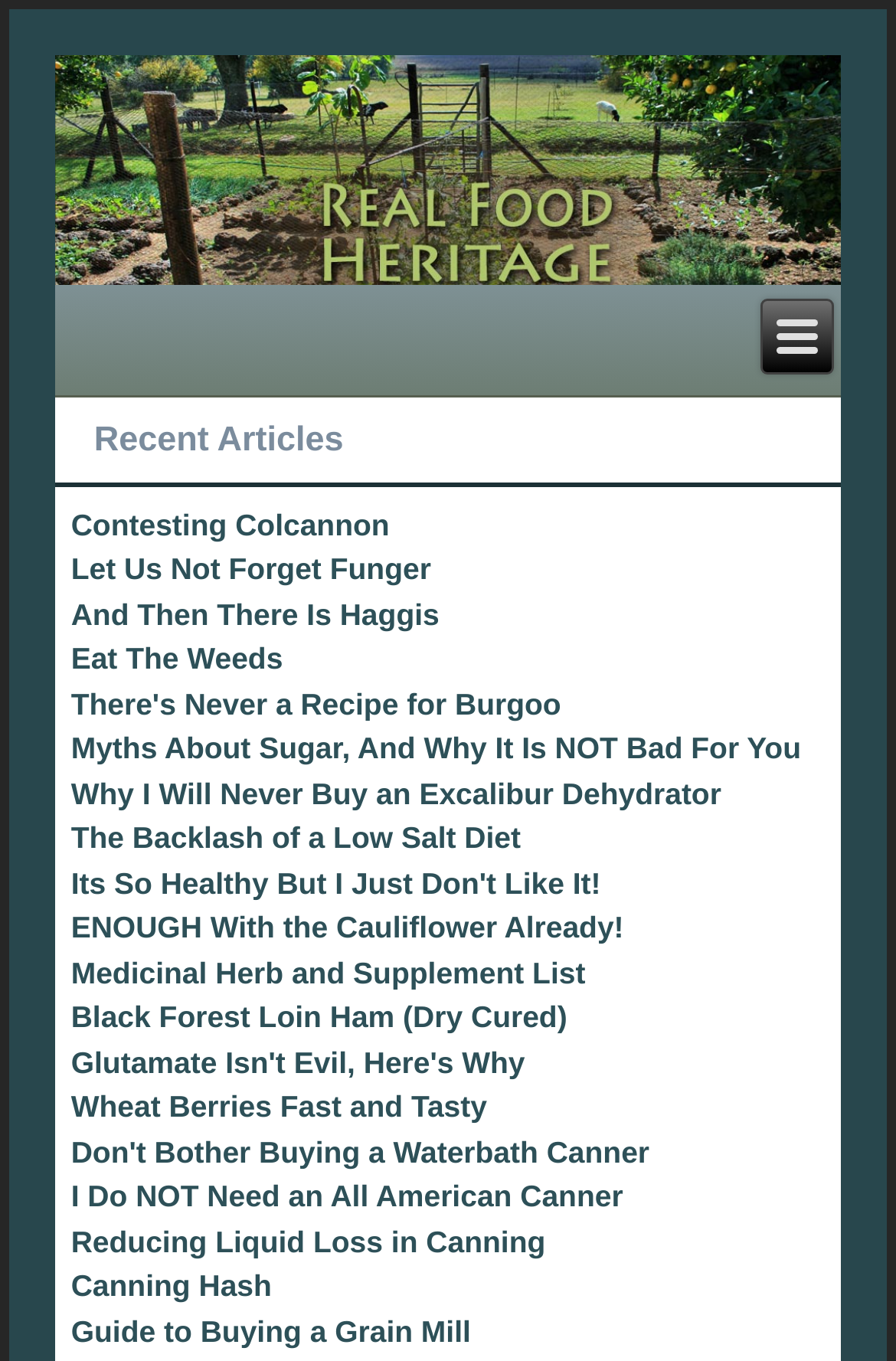Find the bounding box coordinates of the clickable region needed to perform the following instruction: "explore the article about myths about sugar". The coordinates should be provided as four float numbers between 0 and 1, i.e., [left, top, right, bottom].

[0.079, 0.538, 0.894, 0.563]